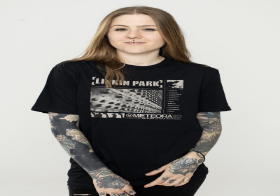What is the purpose of the image according to the caption? Based on the screenshot, please respond with a single word or phrase.

to showcase exclusive merchandise